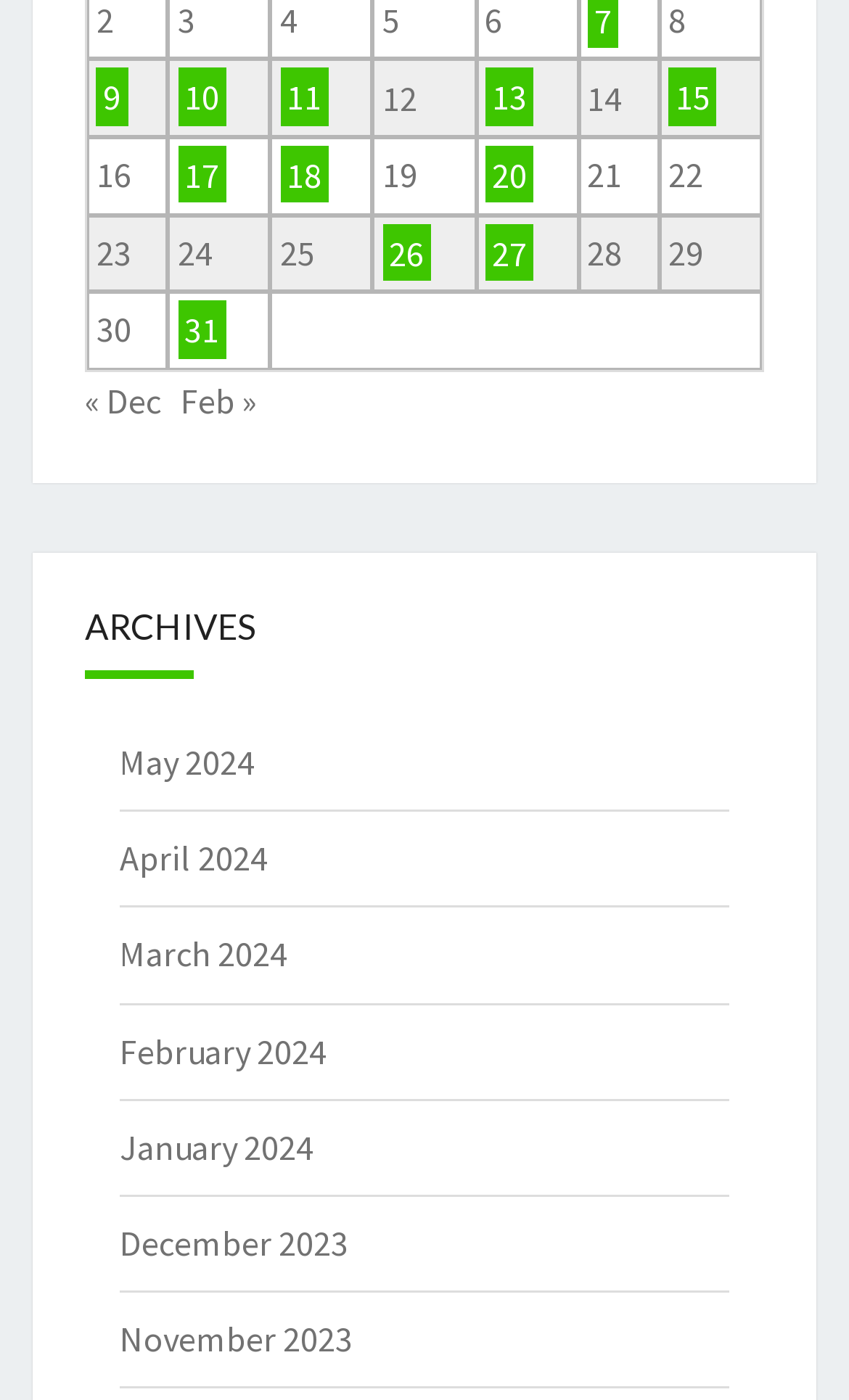Please determine the bounding box coordinates of the clickable area required to carry out the following instruction: "View posts published on January 2024". The coordinates must be four float numbers between 0 and 1, represented as [left, top, right, bottom].

[0.141, 0.803, 0.369, 0.834]